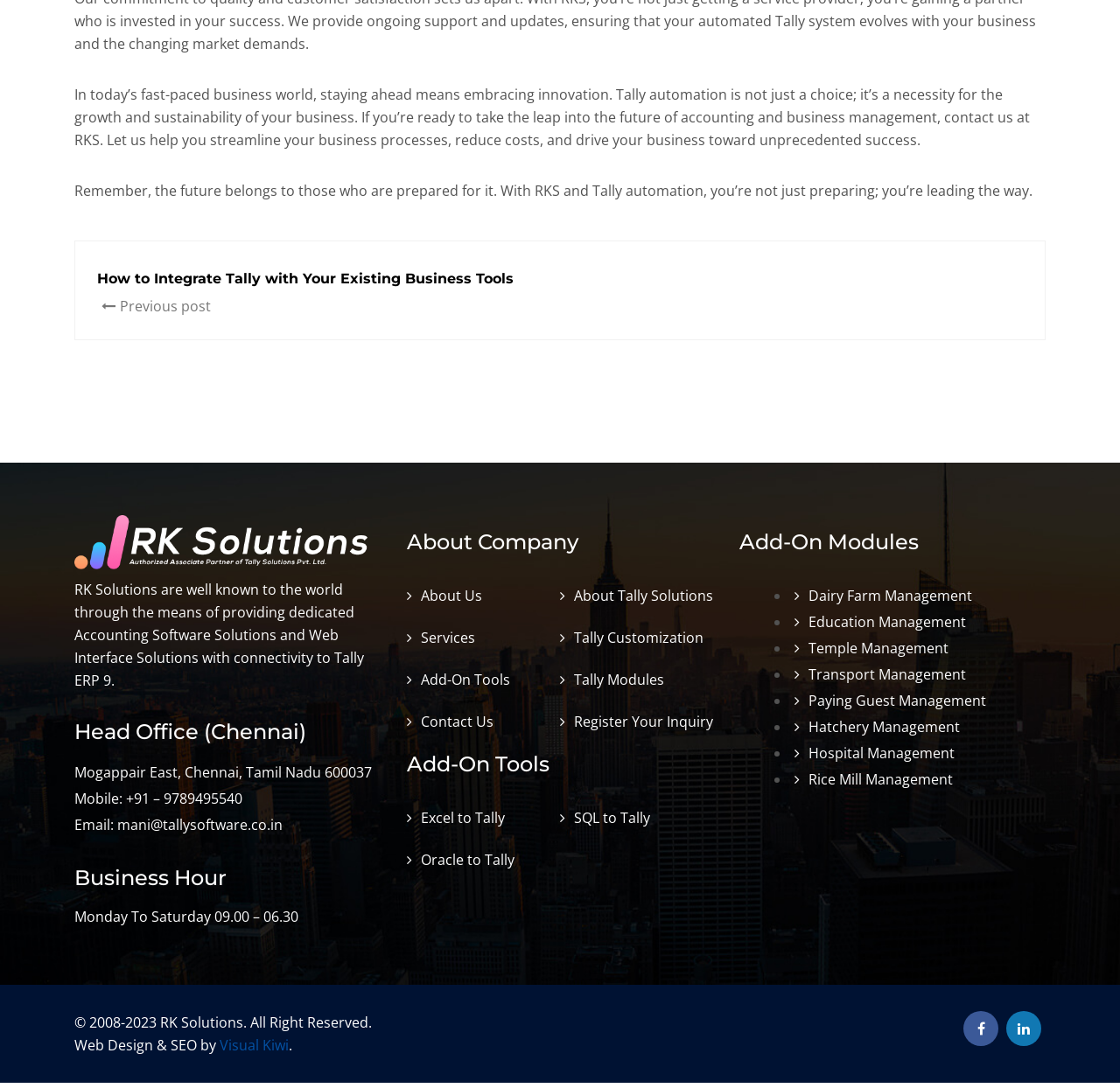Find the bounding box of the element with the following description: "Best Practices". The coordinates must be four float numbers between 0 and 1, formatted as [left, top, right, bottom].

None